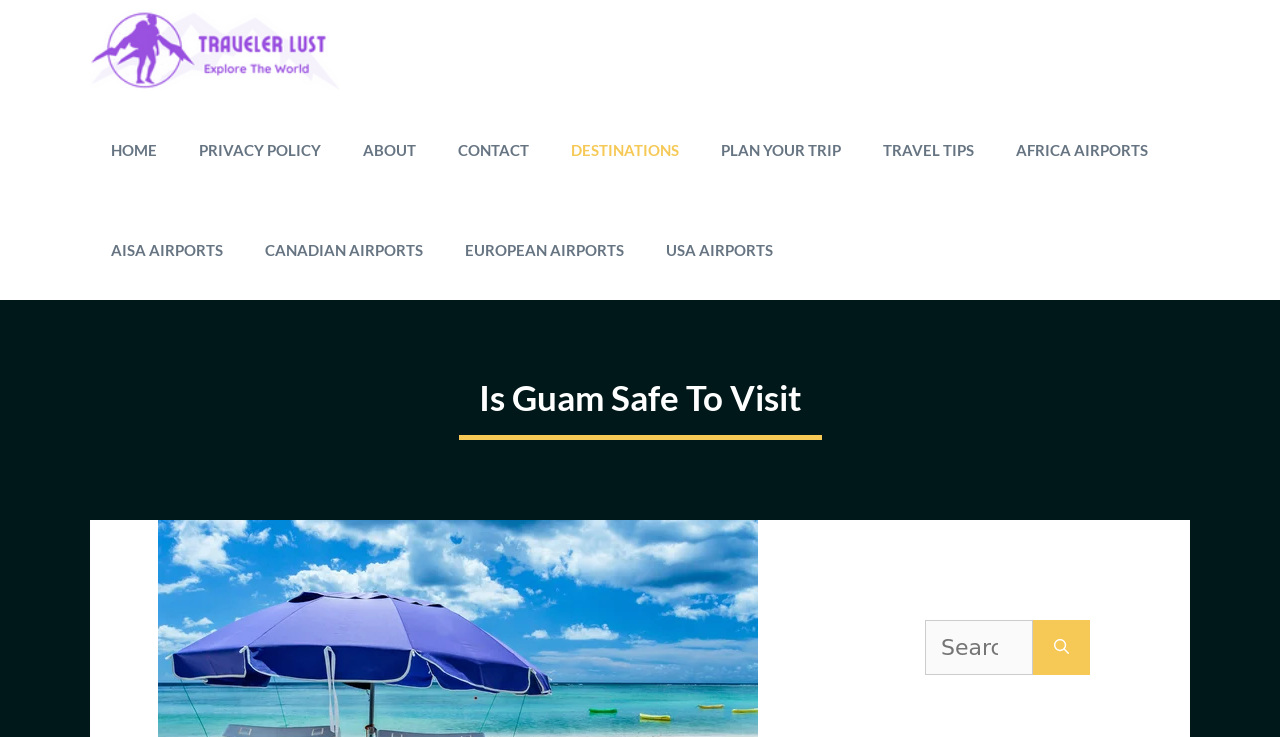Please respond to the question using a single word or phrase:
Is there a way to search for specific airports?

Yes